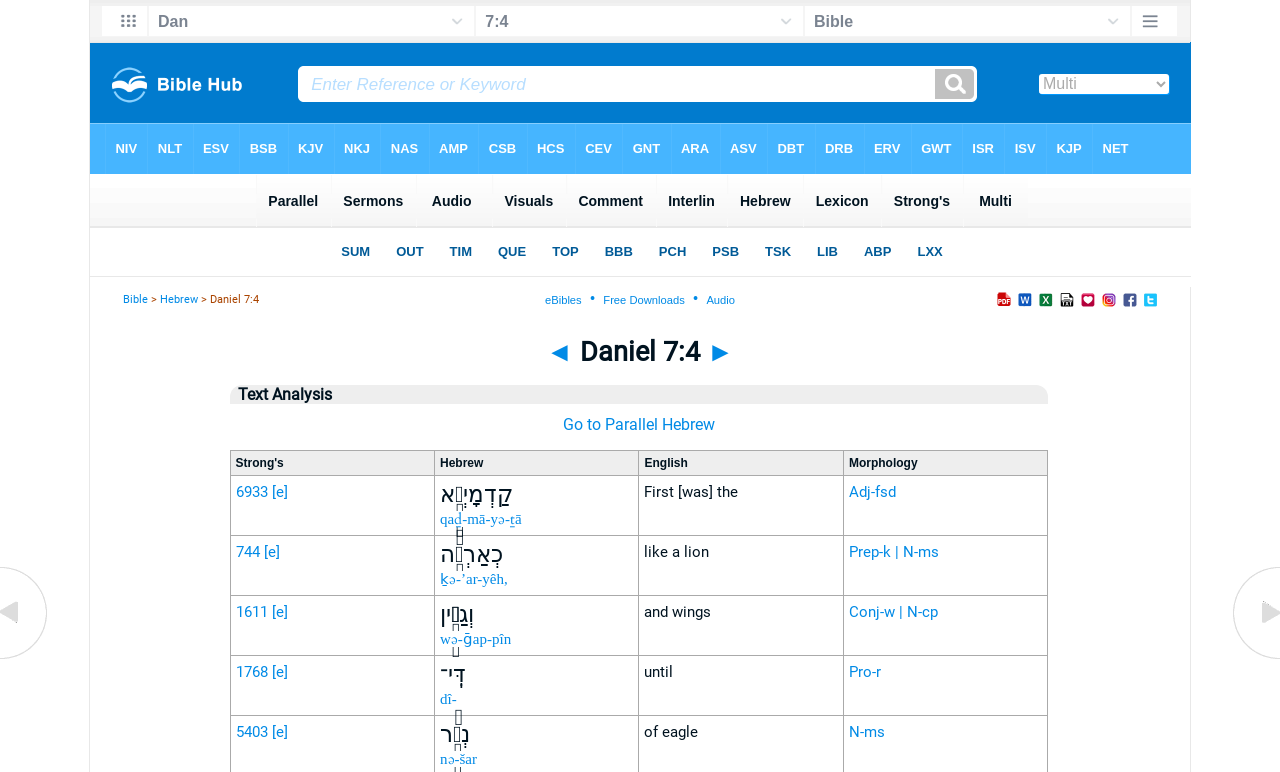What is the language of the original text?
Using the image, elaborate on the answer with as much detail as possible.

The language of the original text is Hebrew, as indicated by the breadcrumb 'Hebrew' and the presence of Hebrew characters in the grid cells.